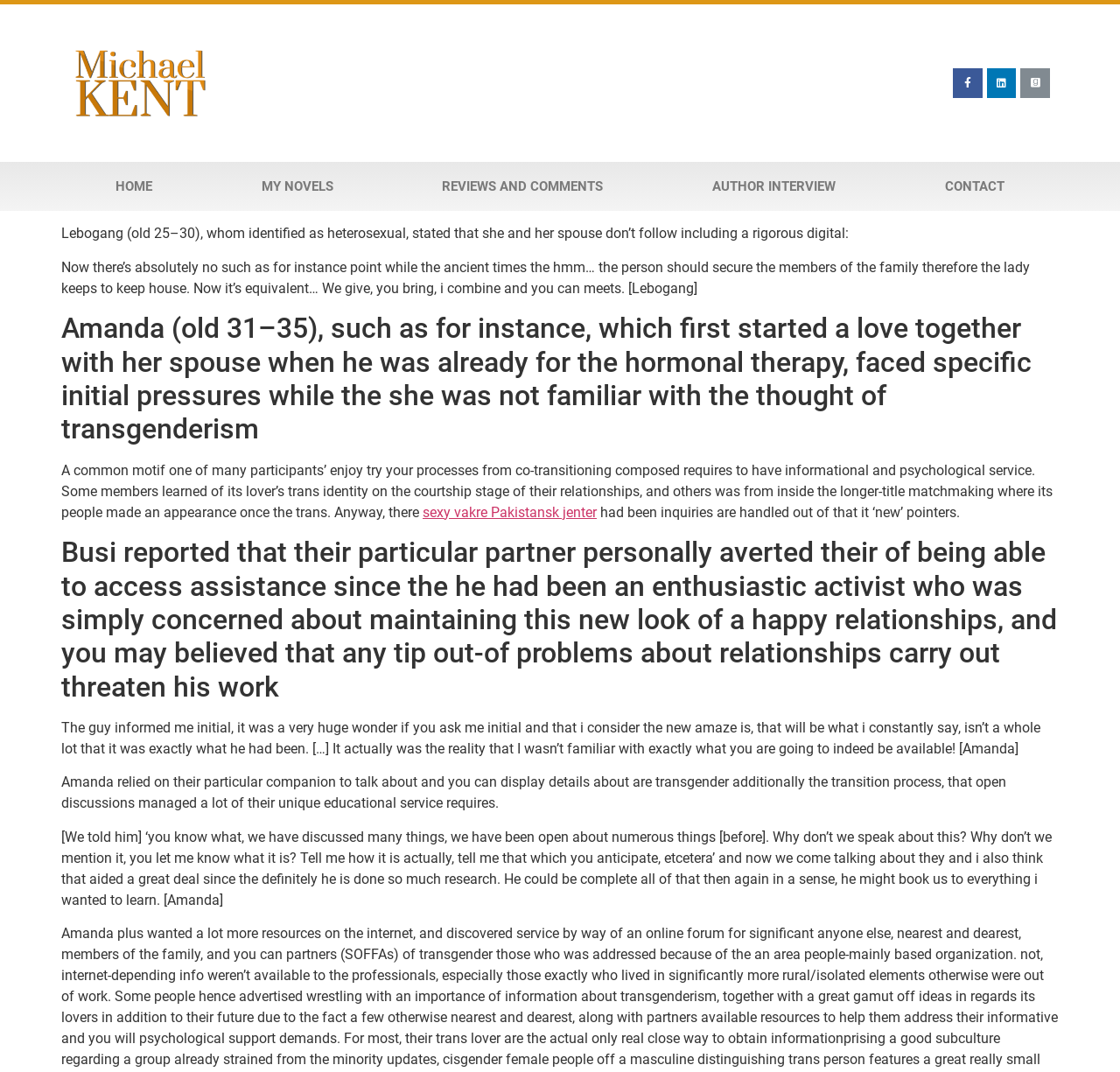Using the image as a reference, answer the following question in as much detail as possible:
What is the age range of Lebogang?

The answer can be found in the StaticText element with the text 'Lebogang (old 25–30), whom identified as heterosexual, stated that she and her spouse don’t follow including a rigorous digital:'